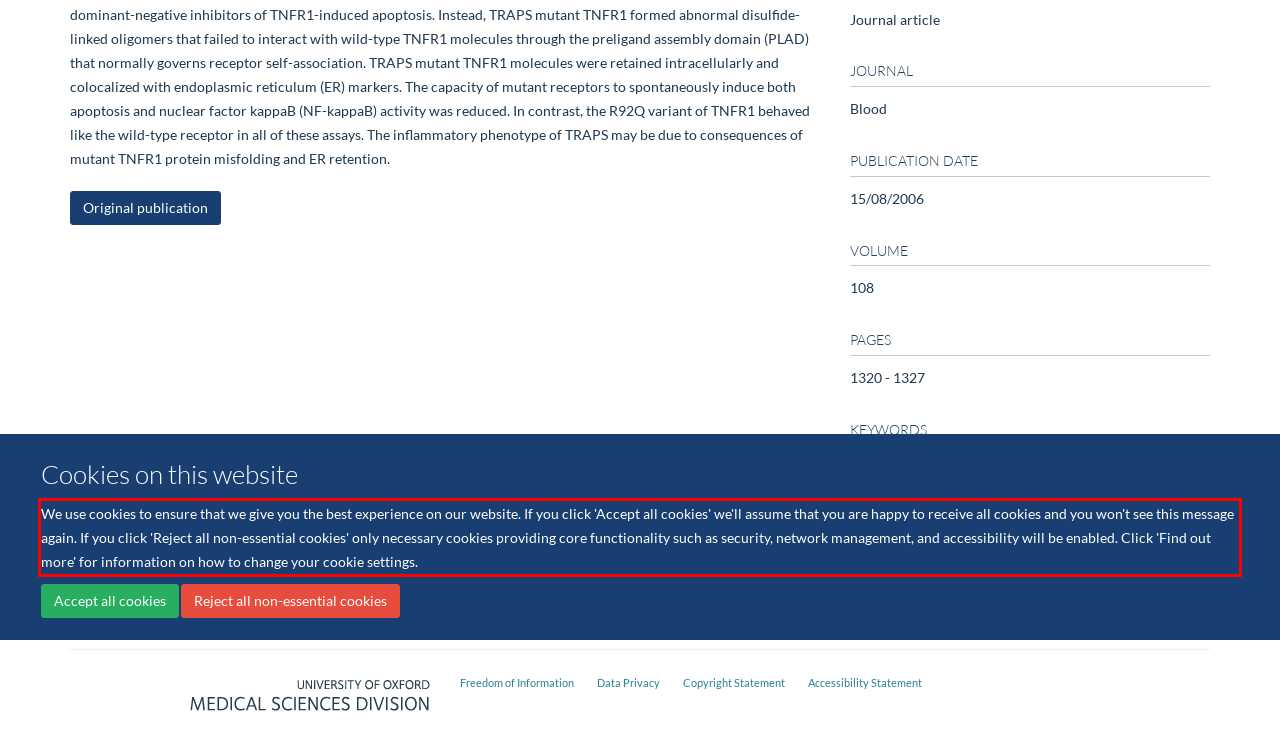You are given a webpage screenshot with a red bounding box around a UI element. Extract and generate the text inside this red bounding box.

We use cookies to ensure that we give you the best experience on our website. If you click 'Accept all cookies' we'll assume that you are happy to receive all cookies and you won't see this message again. If you click 'Reject all non-essential cookies' only necessary cookies providing core functionality such as security, network management, and accessibility will be enabled. Click 'Find out more' for information on how to change your cookie settings.